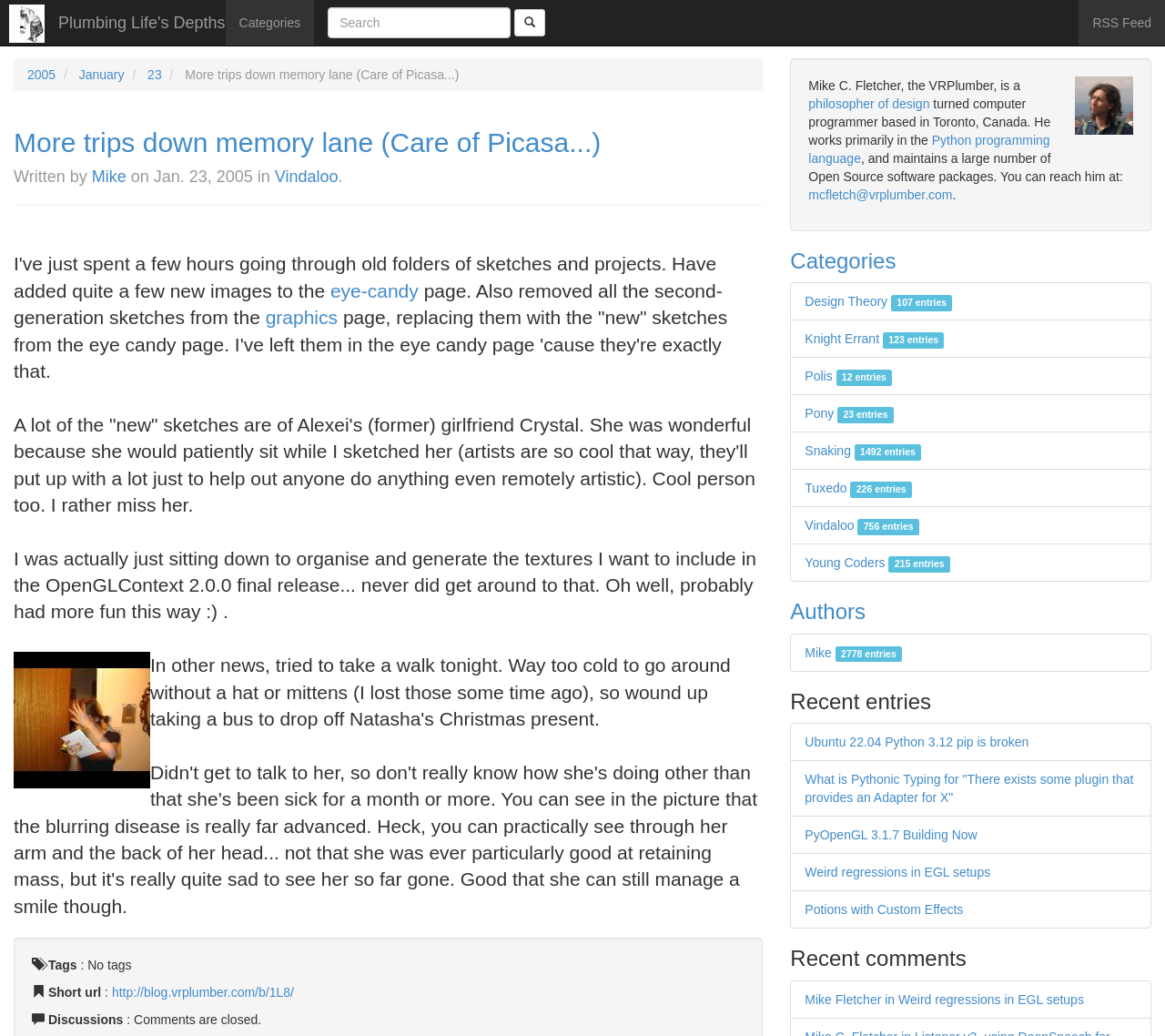Identify the bounding box for the UI element that is described as follows: "Weird regressions in EGL setups".

[0.691, 0.835, 0.85, 0.849]